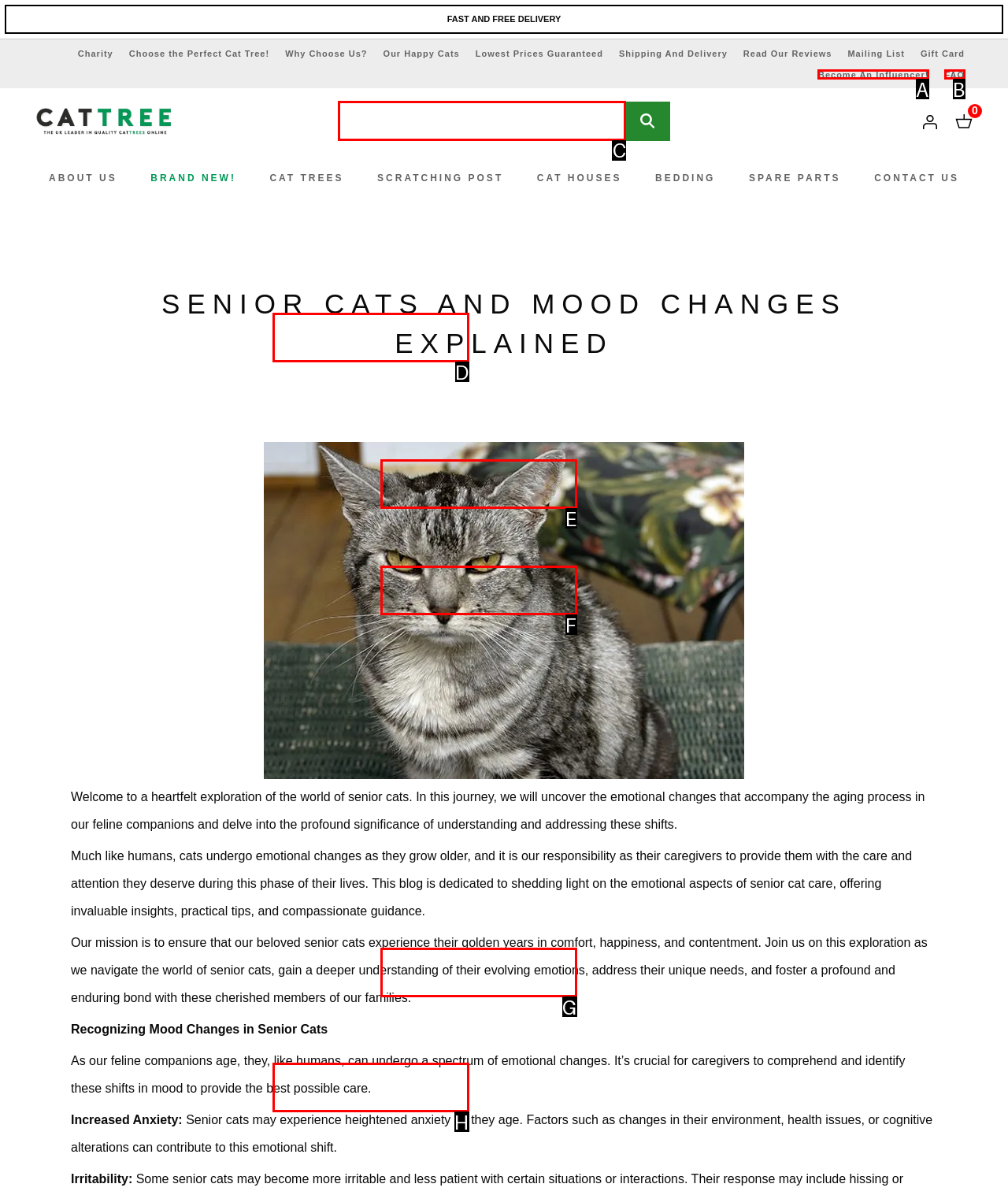To perform the task "Explore special offers on cat trees", which UI element's letter should you select? Provide the letter directly.

D